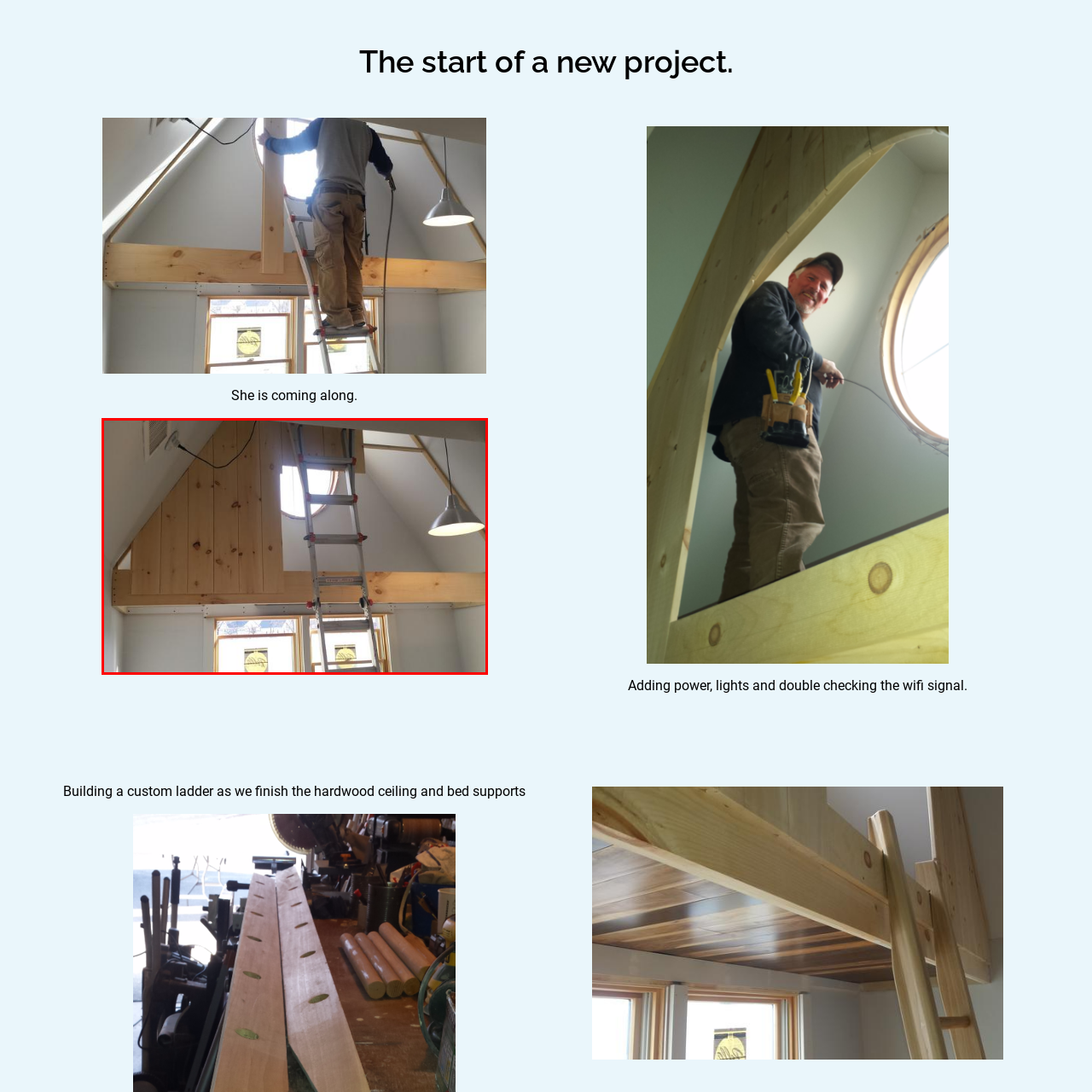What material is the ladder made of?
Observe the image within the red bounding box and give a detailed and thorough answer to the question.

The caption describes the ladder as 'sturdy aluminum', indicating that the ladder is made of aluminum.